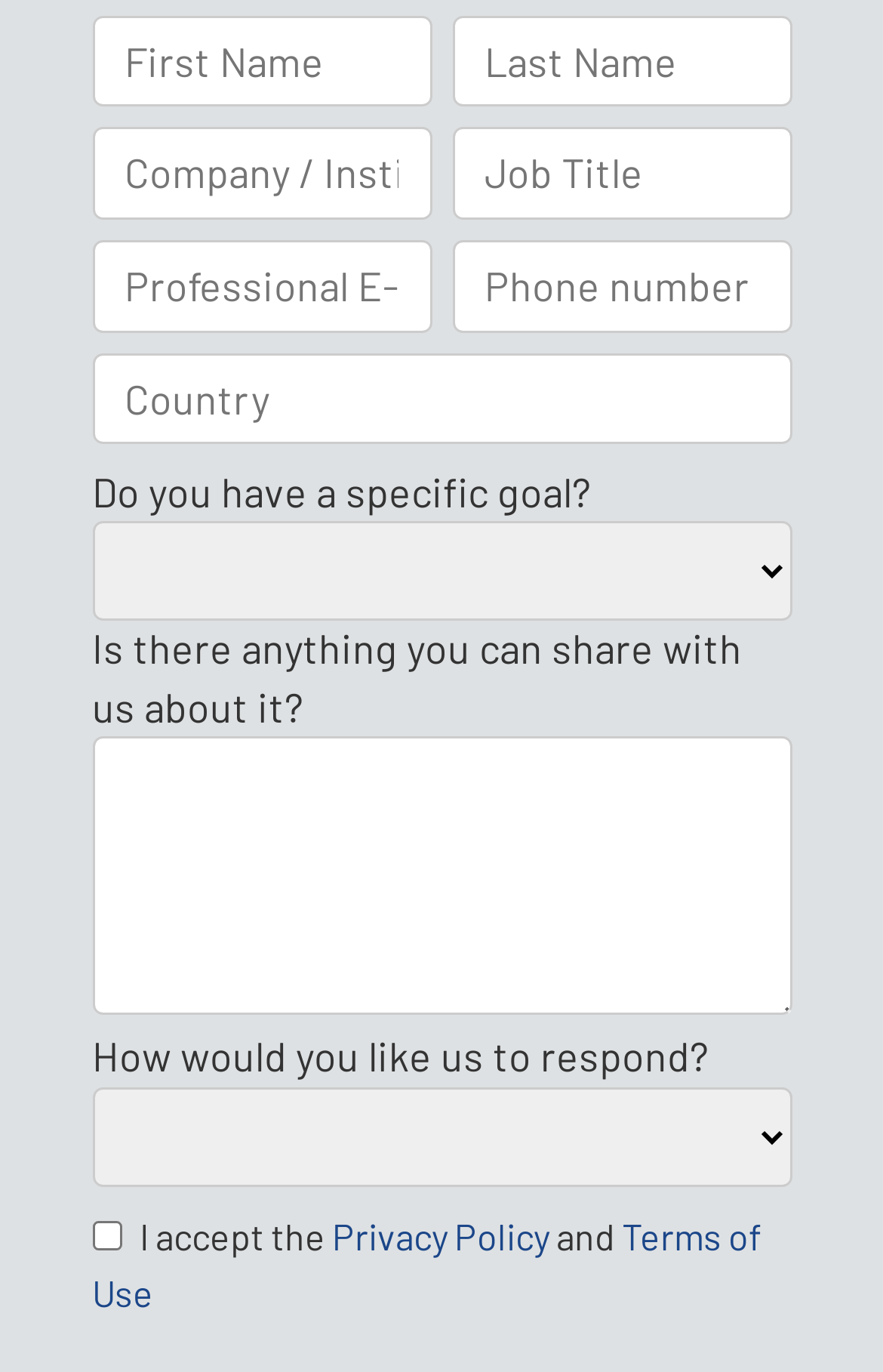From the webpage screenshot, identify the region described by name="ac9ddb60-616f-4f12-b4e2-9202f688ed2f" placeholder="Company / Institution". Provide the bounding box coordinates as (top-left x, top-left y, bottom-right x, bottom-right y), with each value being a floating point number between 0 and 1.

[0.104, 0.093, 0.488, 0.16]